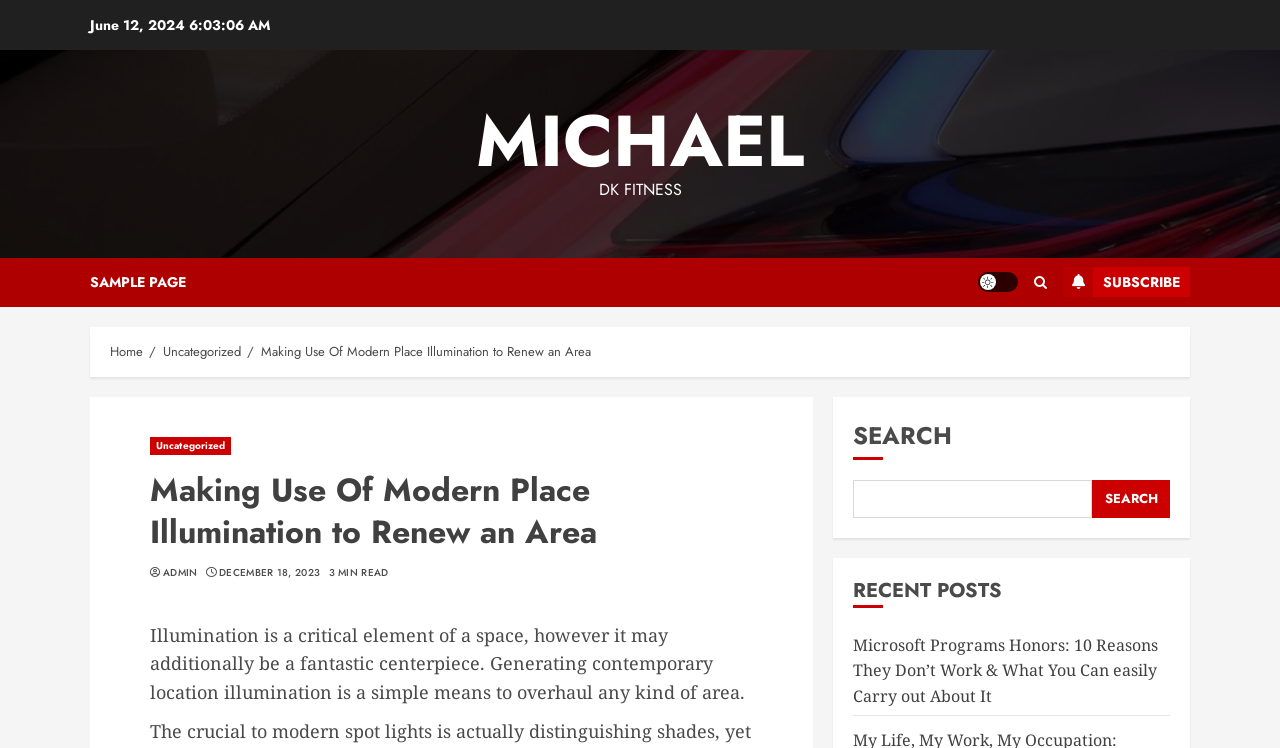What is the date of the current post?
Look at the webpage screenshot and answer the question with a detailed explanation.

I found the date of the current post by looking at the top of the webpage, where it says 'June 12, 2024' in a static text element.